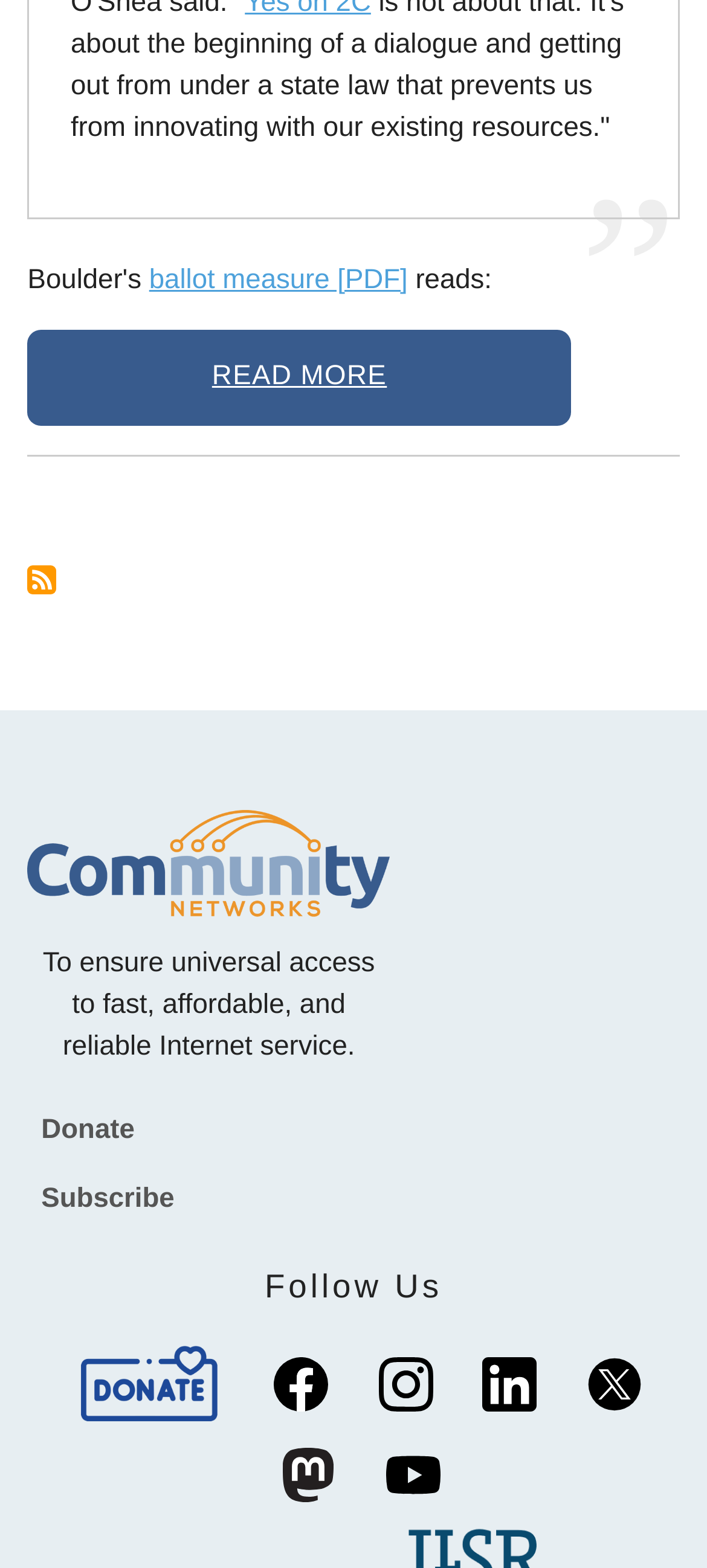Refer to the element description Read More and identify the corresponding bounding box in the screenshot. Format the coordinates as (top-left x, top-left y, bottom-right x, bottom-right y) with values in the range of 0 to 1.

[0.039, 0.21, 0.808, 0.272]